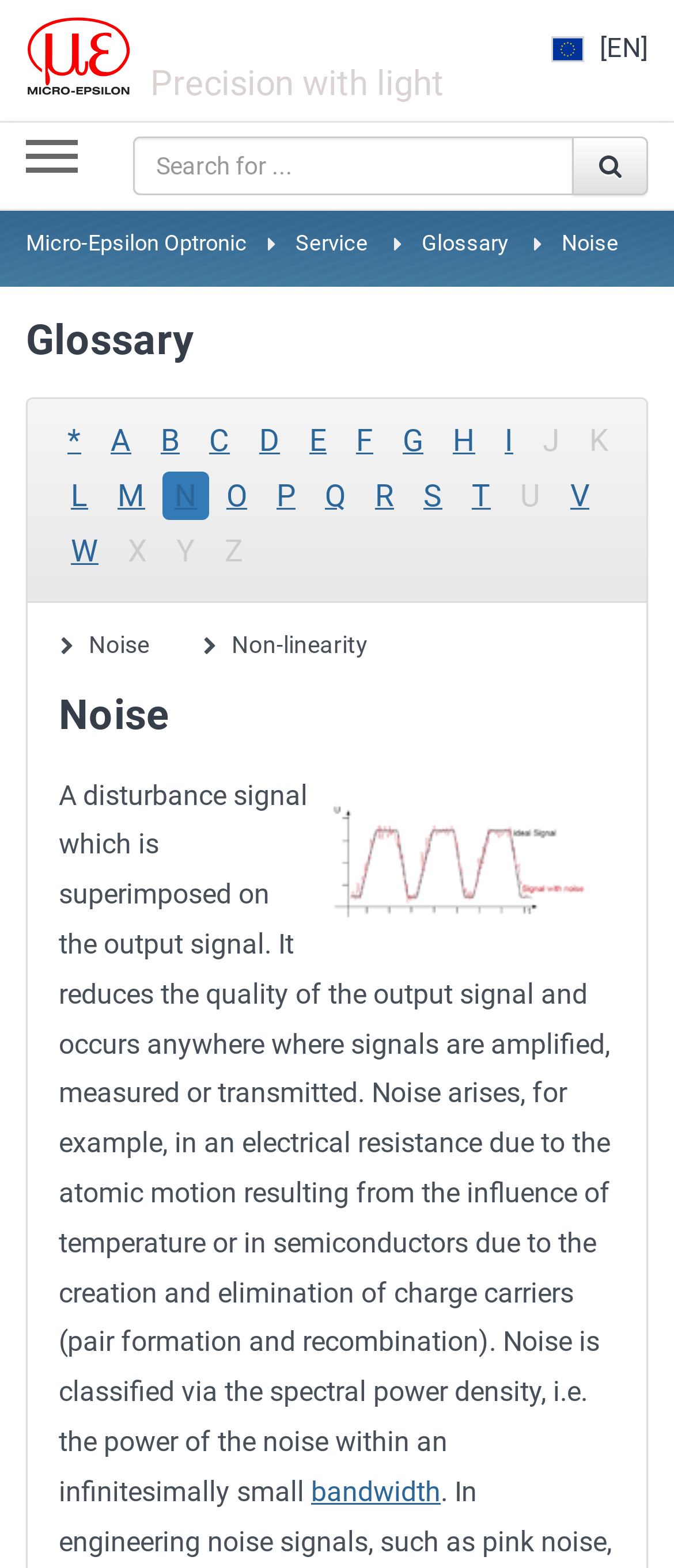Determine the bounding box coordinates of the target area to click to execute the following instruction: "Learn about bandwidth."

[0.462, 0.941, 0.654, 0.961]